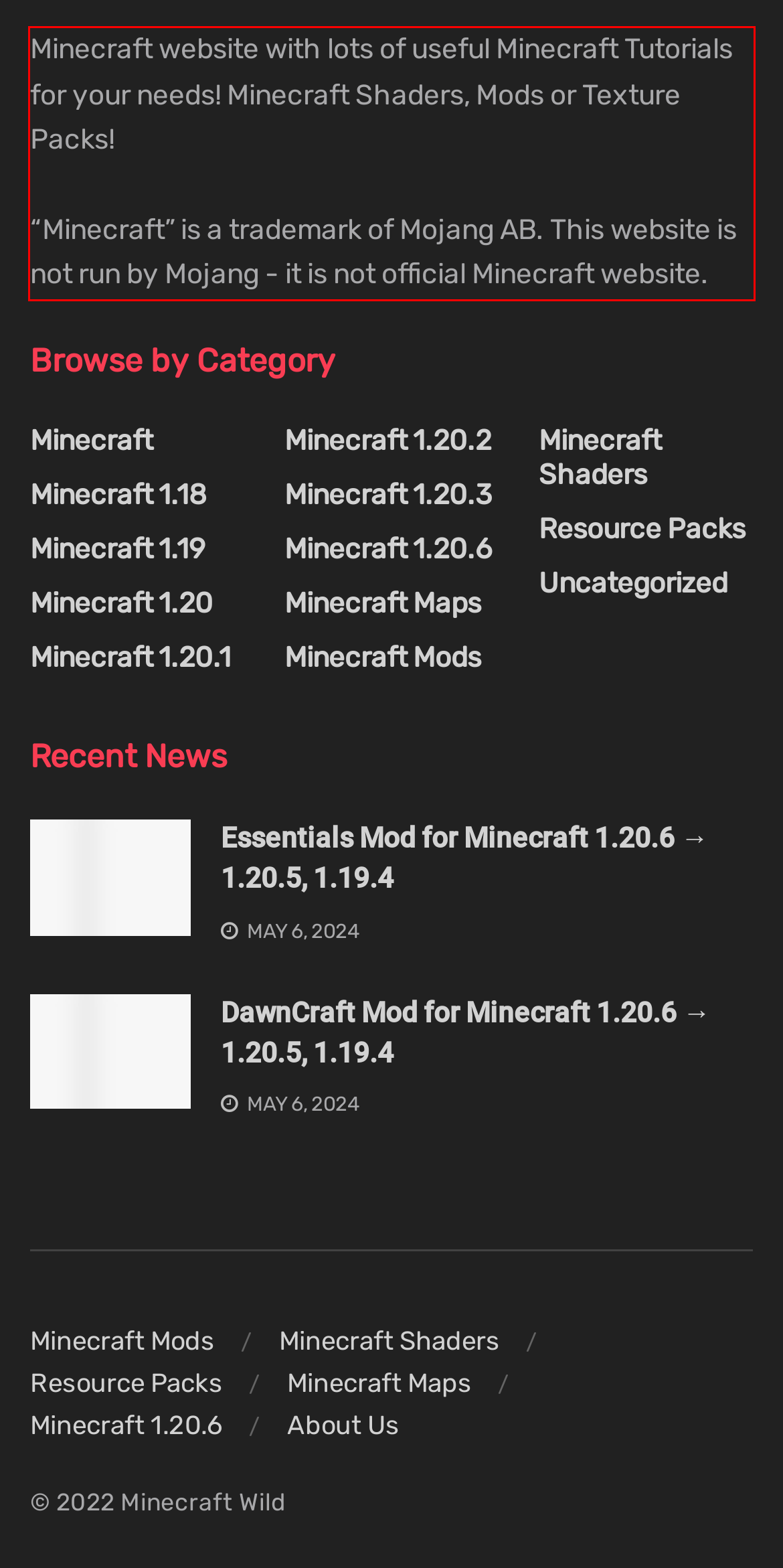You are provided with a screenshot of a webpage that includes a red bounding box. Extract and generate the text content found within the red bounding box.

Minecraft website with lots of useful Minecraft Tutorials for your needs! Minecraft Shaders, Mods or Texture Packs! “Minecraft” is a trademark of Mojang AB. This website is not run by Mojang - it is not official Minecraft website.